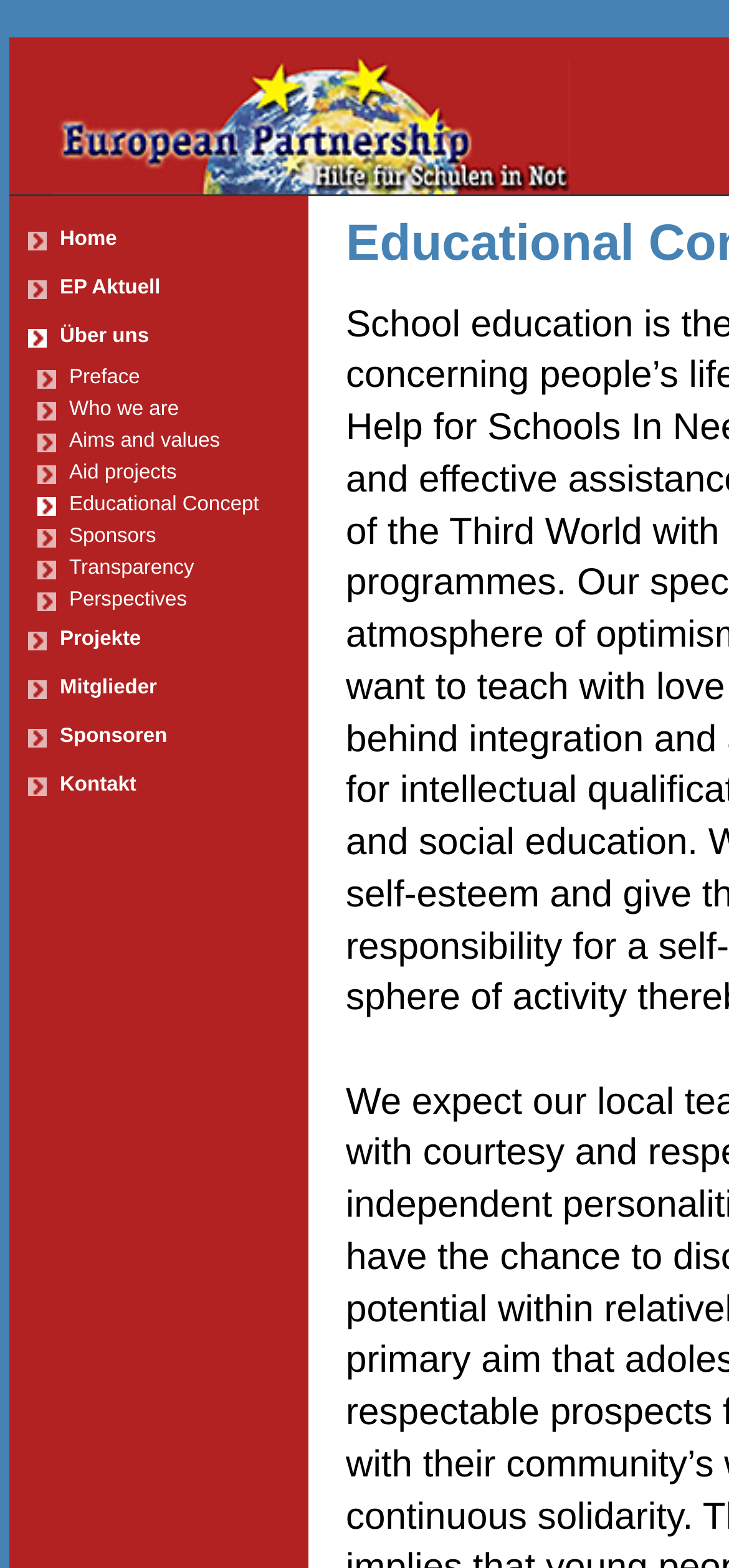Using the element description: "Who we are", determine the bounding box coordinates. The coordinates should be in the format [left, top, right, bottom], with values between 0 and 1.

[0.051, 0.253, 0.245, 0.268]